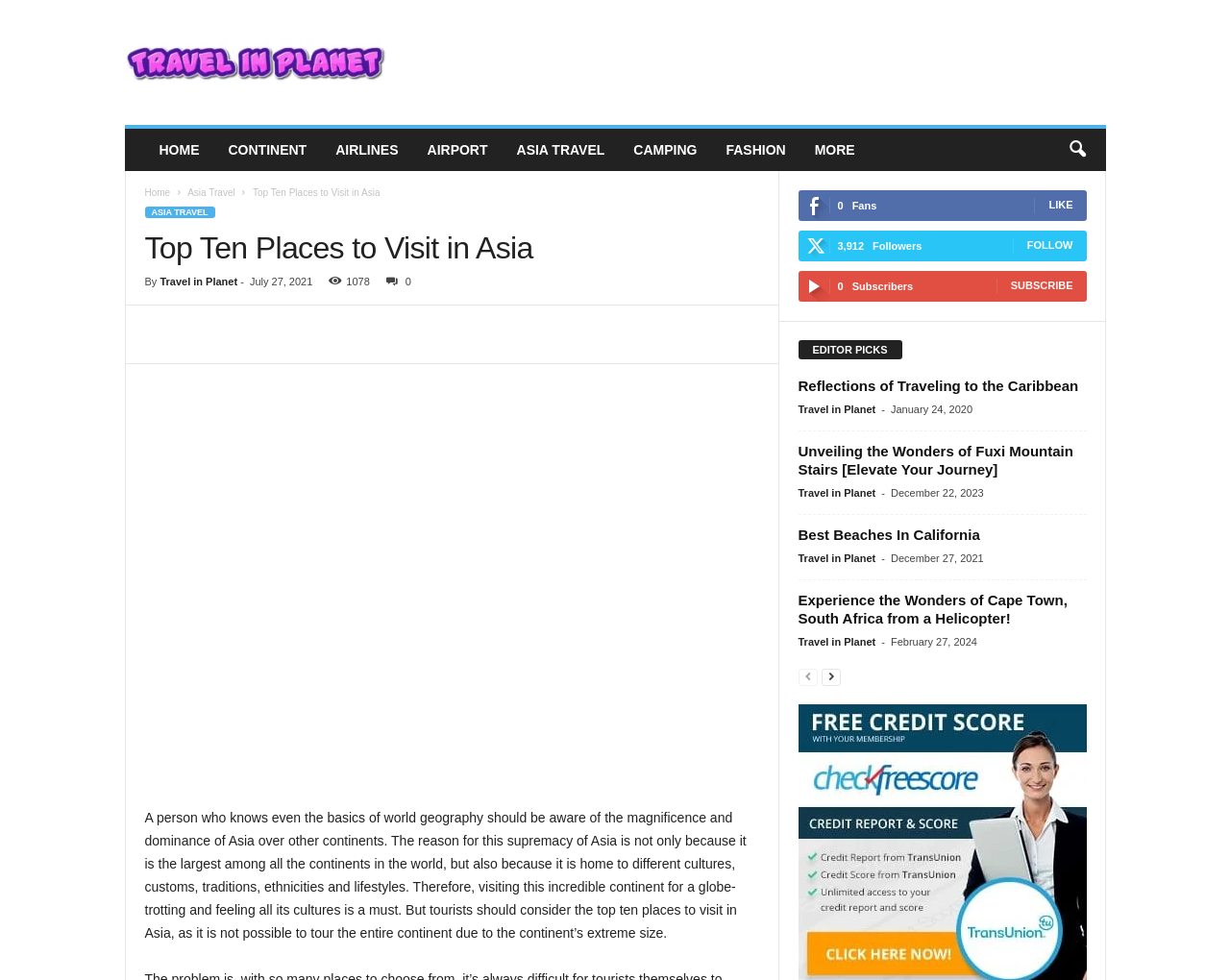Extract the bounding box coordinates of the UI element described: "Continent". Provide the coordinates in the format [left, top, right, bottom] with values ranging from 0 to 1.

[0.174, 0.131, 0.261, 0.175]